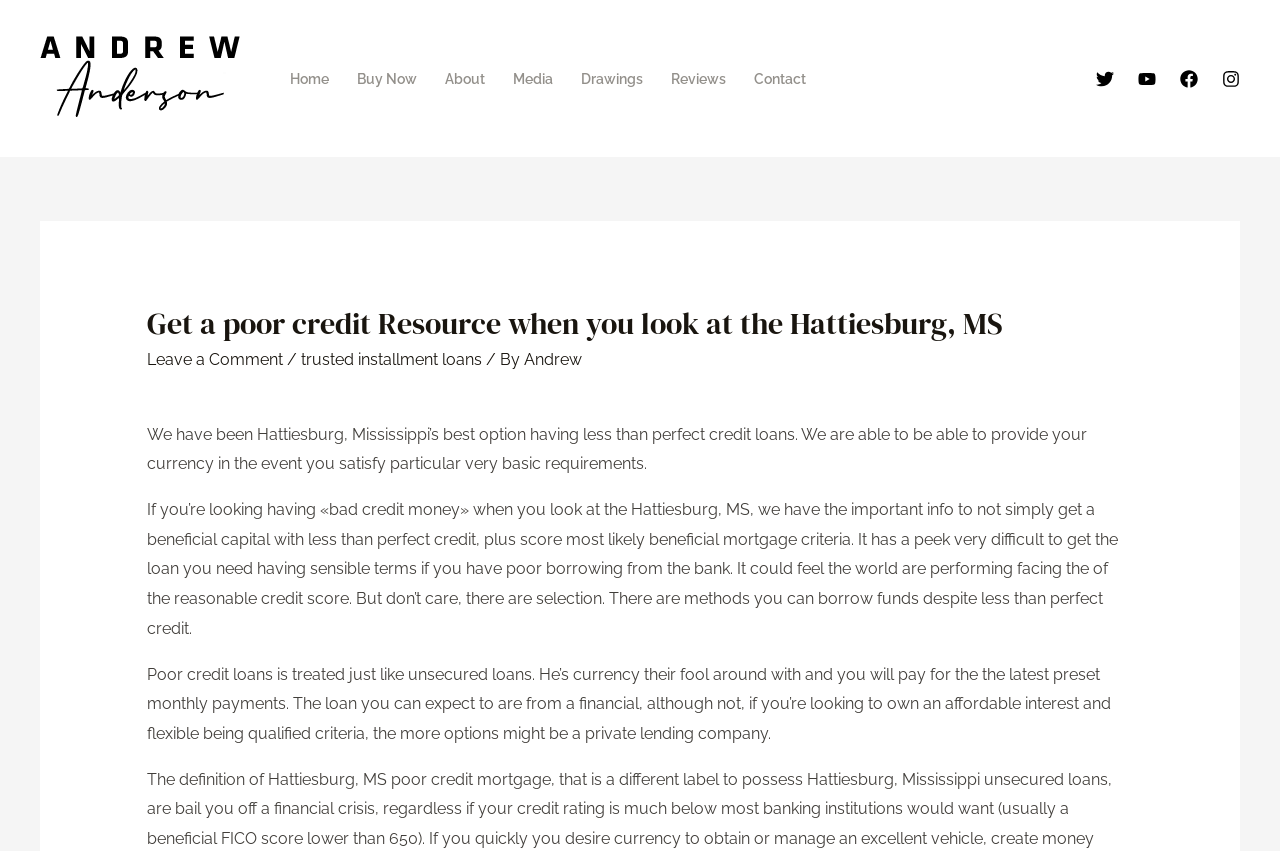Identify the bounding box coordinates for the element you need to click to achieve the following task: "Click on the 'Reviews' link". Provide the bounding box coordinates as four float numbers between 0 and 1, in the form [left, top, right, bottom].

[0.513, 0.051, 0.578, 0.133]